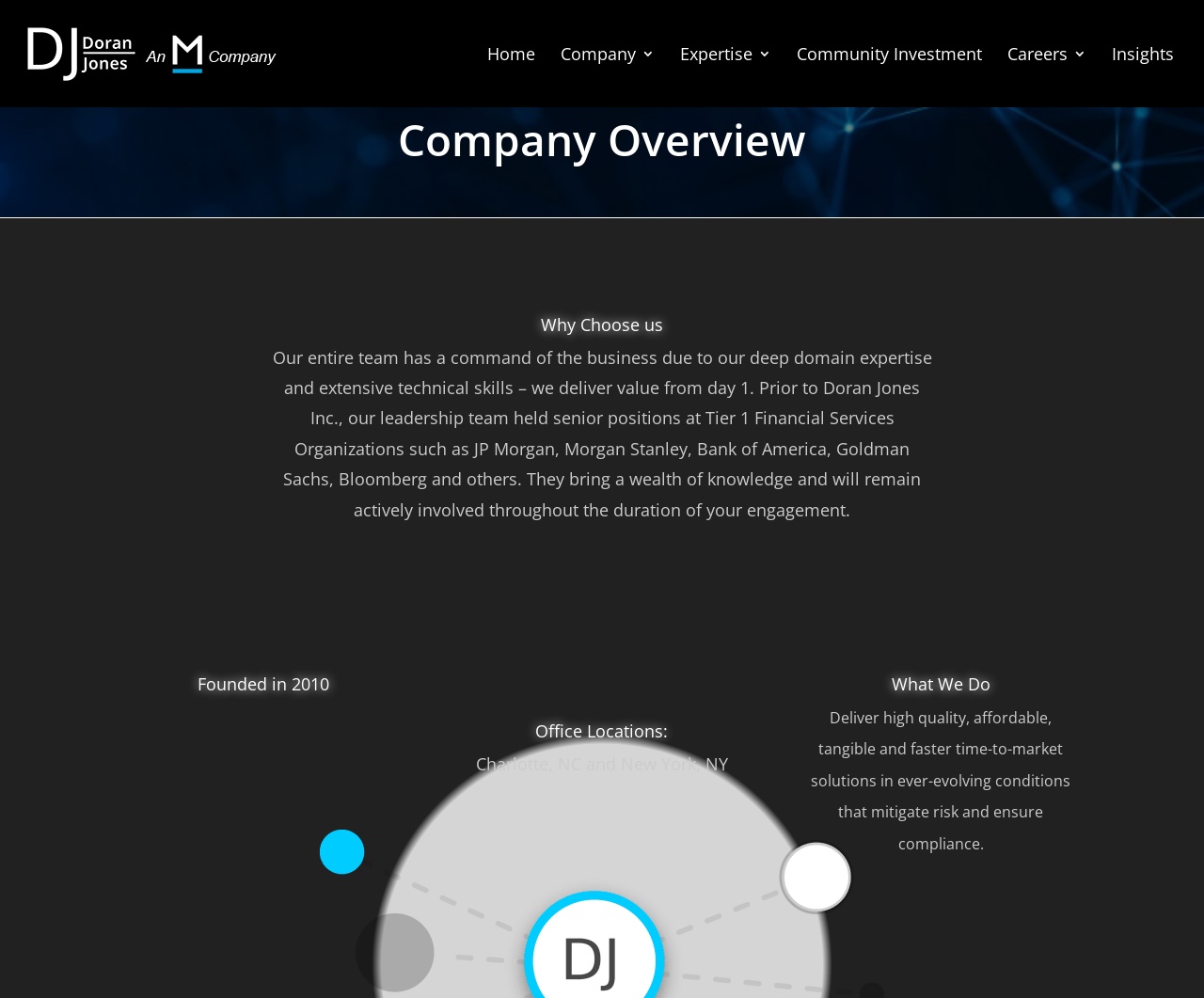What is the company name?
Please provide a full and detailed response to the question.

The company name is obtained from the link element with the text 'Doran Jones Inc.' at the top left corner of the webpage, which is also accompanied by an image with the same name.